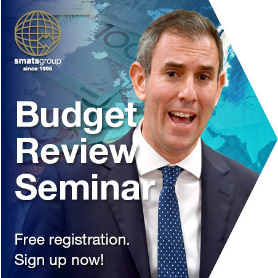Is registration for the seminar free?
Could you give a comprehensive explanation in response to this question?

The text explicitly states that registration for the seminar is free, making it accessible to those interested in financial insights and updates, which is likely to attract a wider audience.